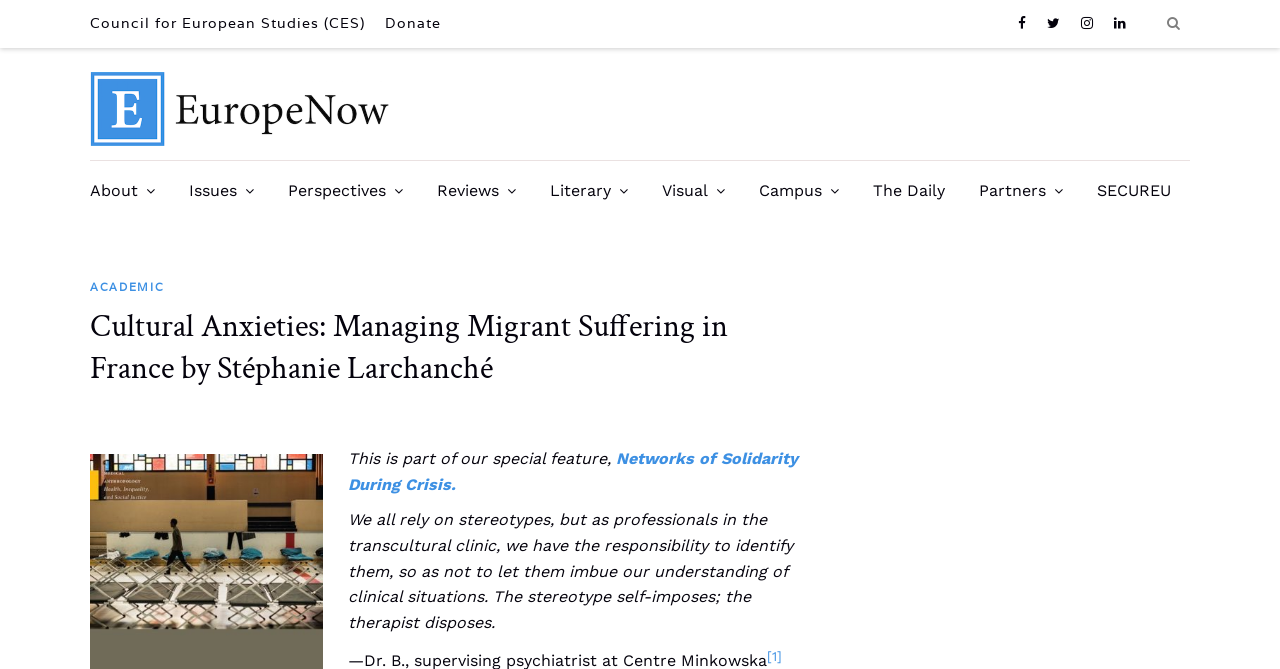Identify and provide the title of the webpage.

Cultural Anxieties: Managing Migrant Suffering in France by Stéphanie Larchanché